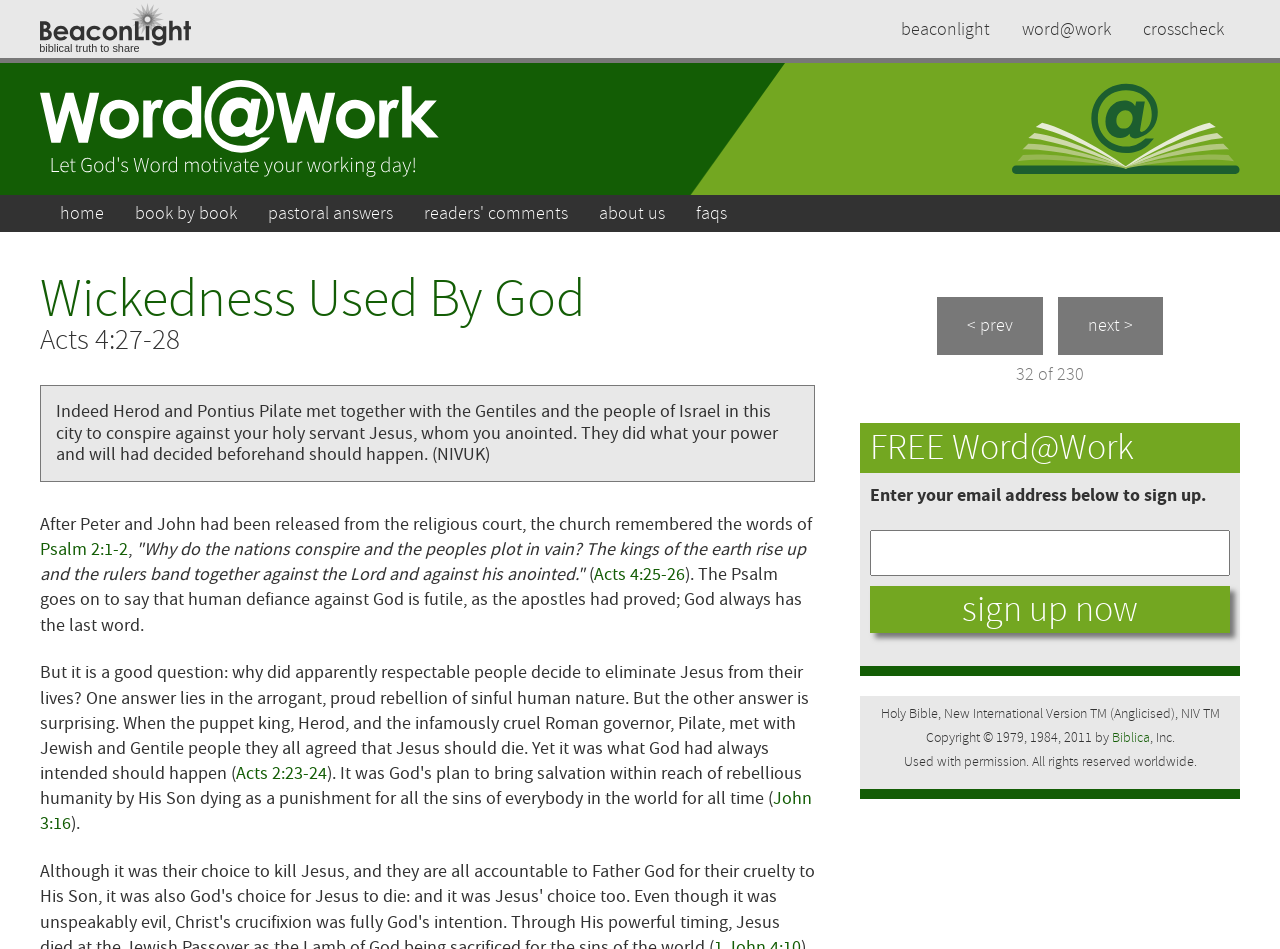Answer the question in a single word or phrase:
What is the title of the article?

Wickedness Used By God